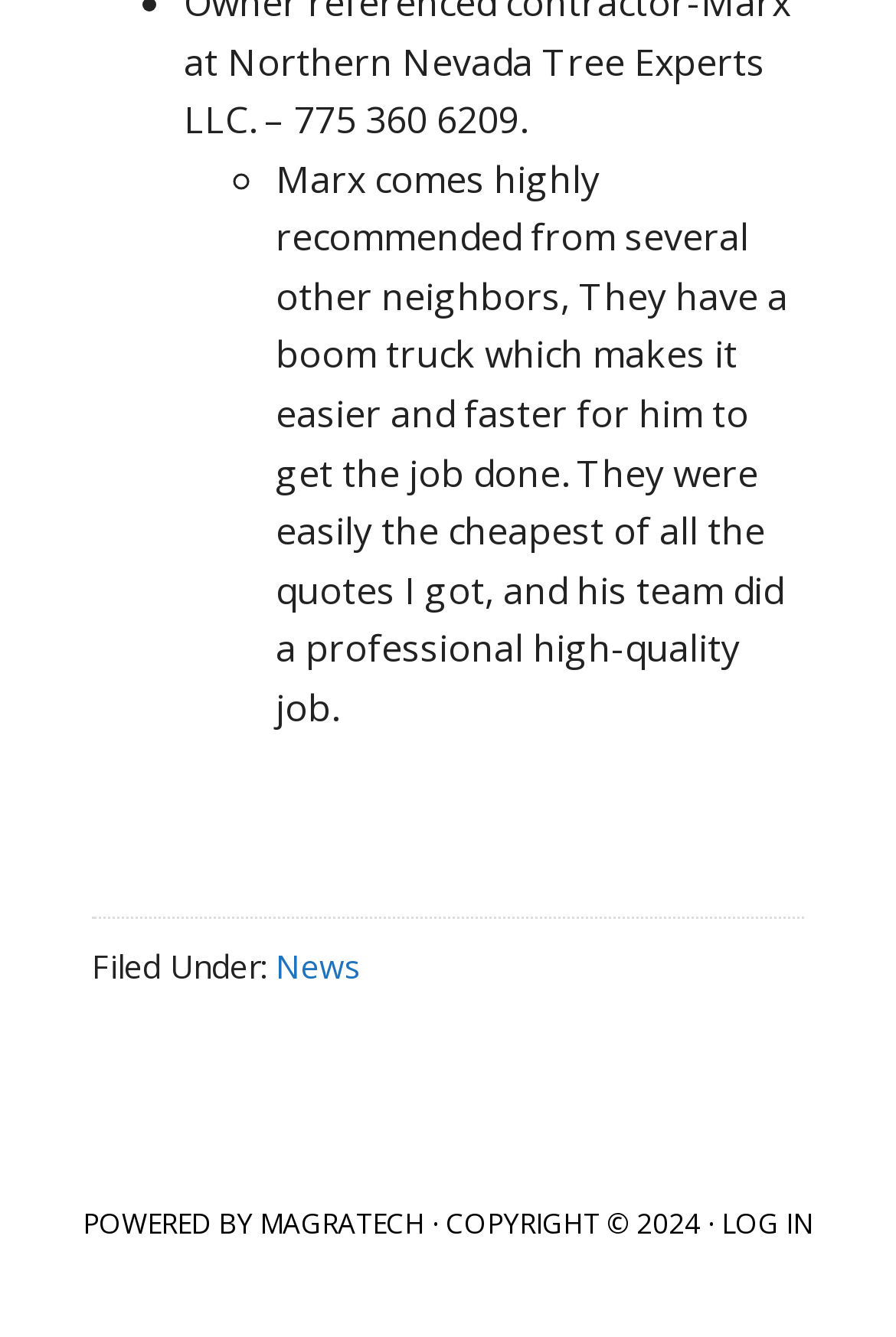What is the name of the platform powering the website?
Please provide a single word or phrase based on the screenshot.

MAGRATECH